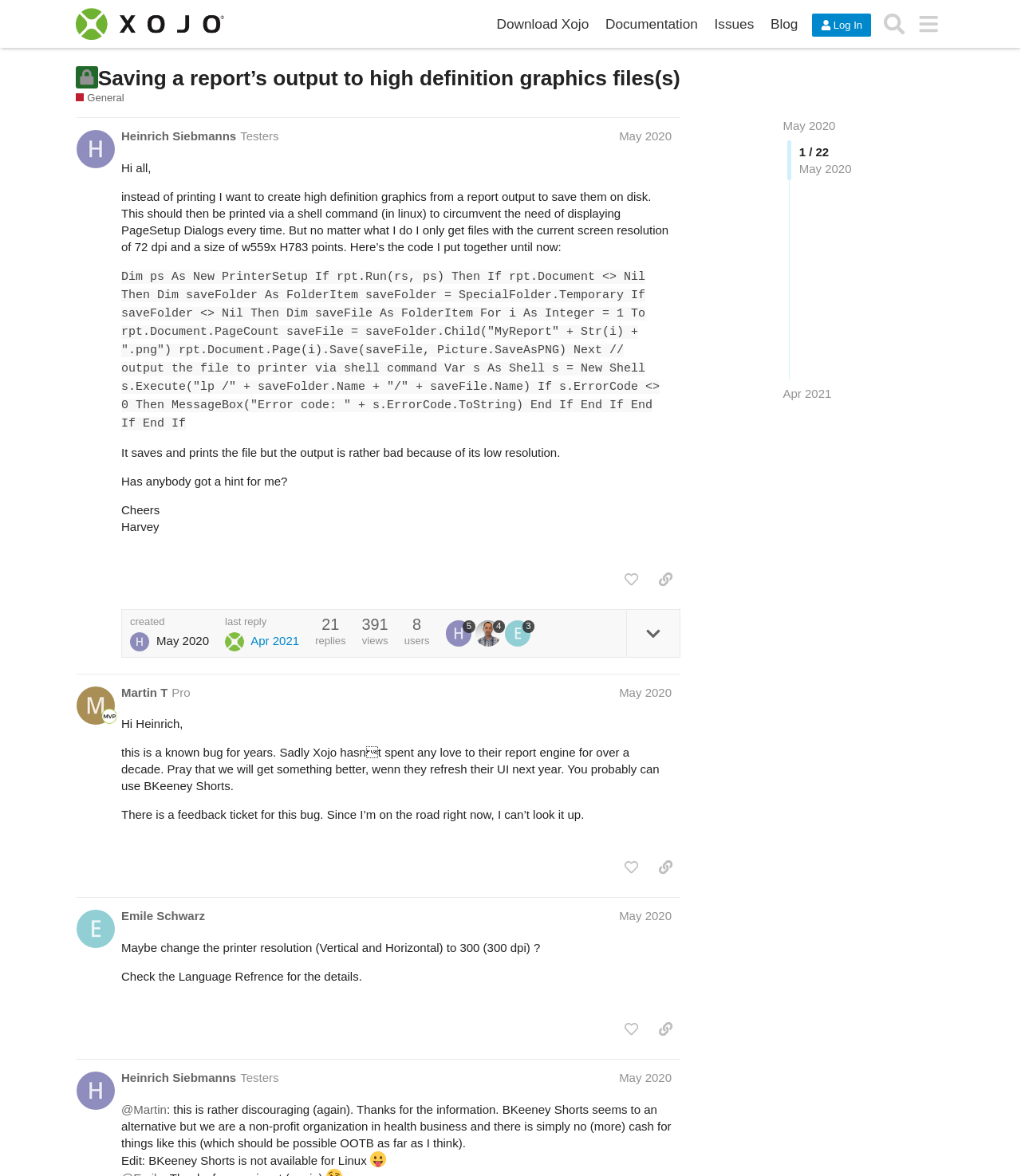Kindly provide the bounding box coordinates of the section you need to click on to fulfill the given instruction: "Search in the forum".

[0.859, 0.006, 0.892, 0.035]